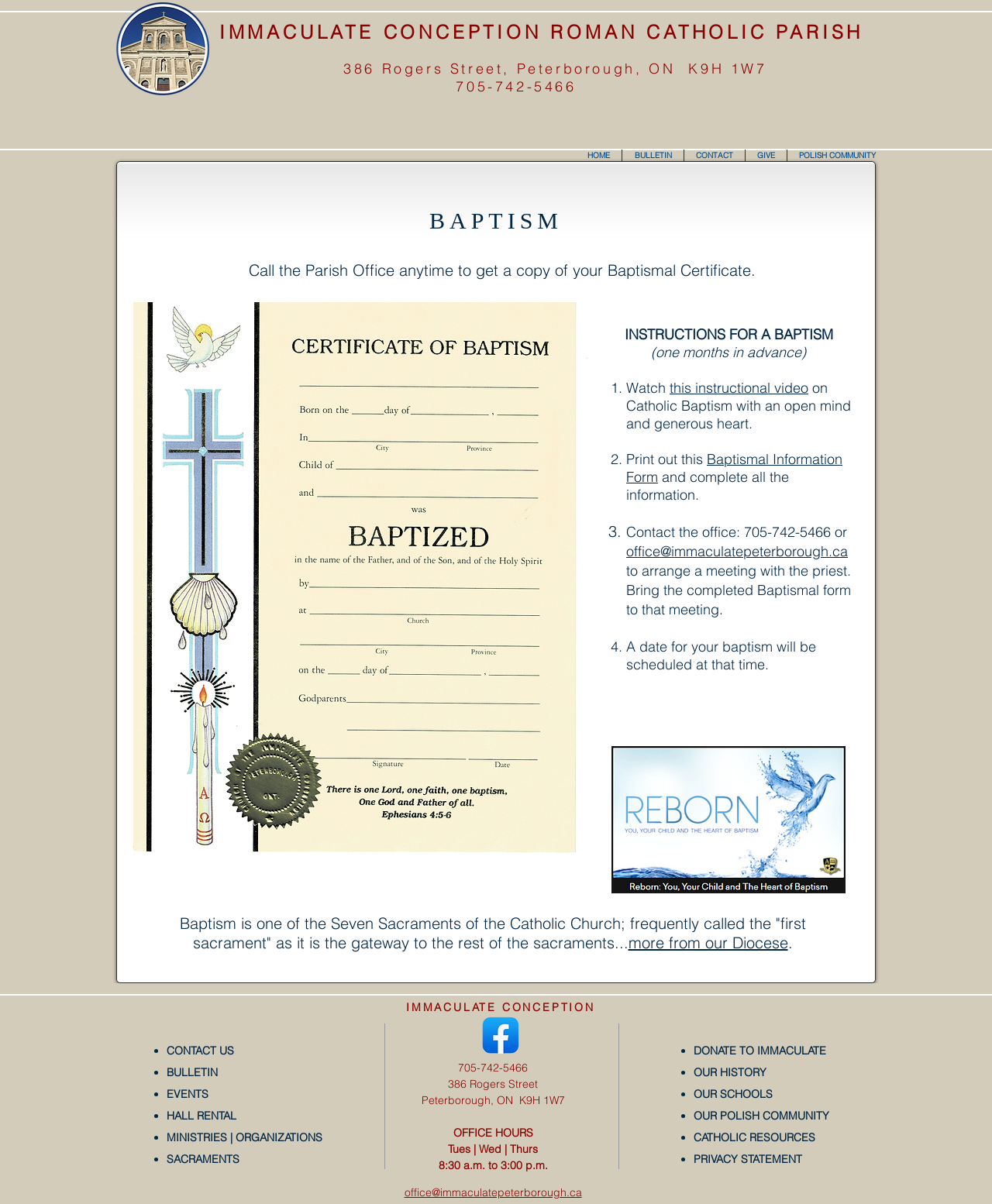Answer the question using only a single word or phrase: 
What is the phone number of the parish office?

705-742-5466